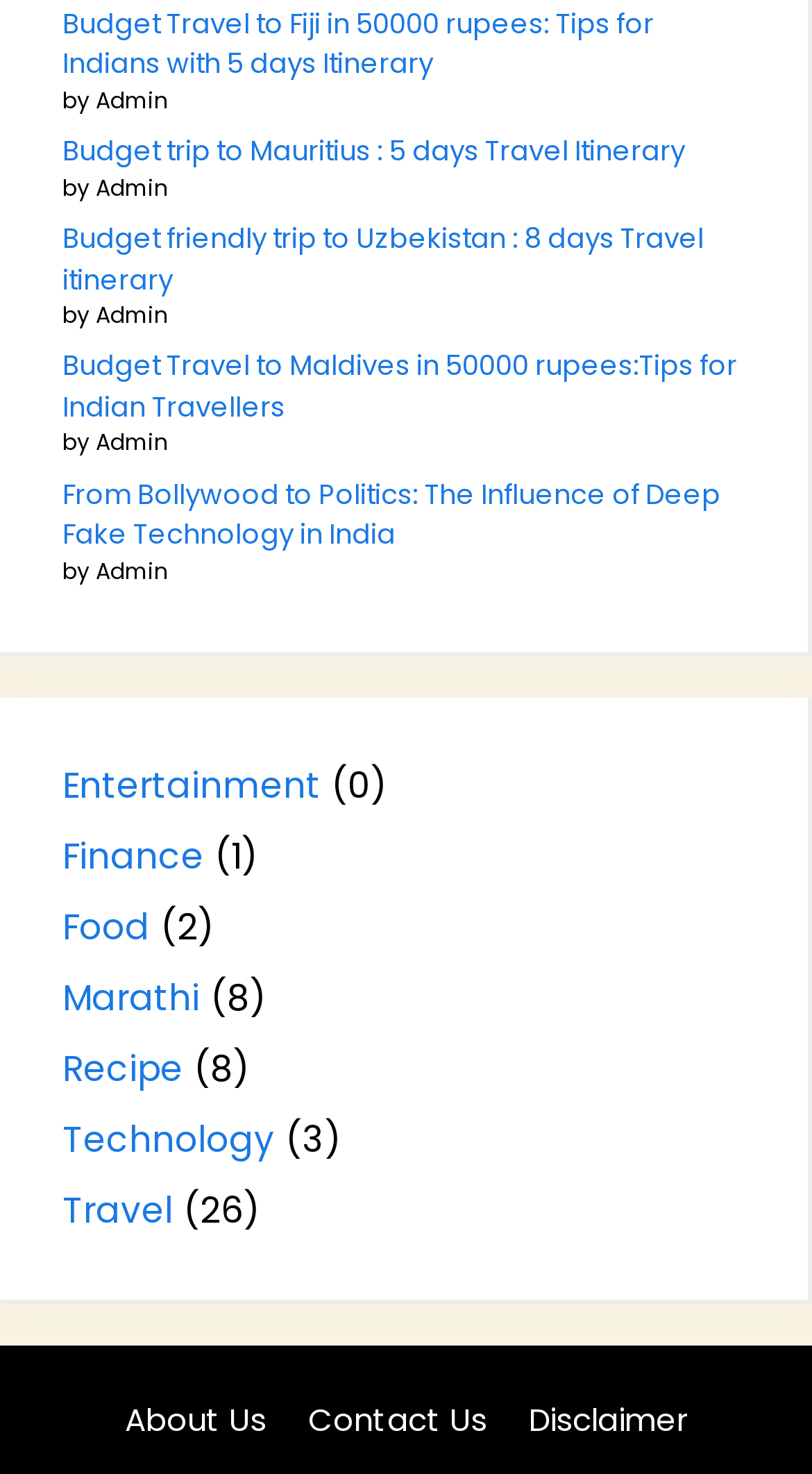Please identify the bounding box coordinates of the area that needs to be clicked to fulfill the following instruction: "Click on the link to read about budget travel to Fiji."

[0.077, 0.003, 0.805, 0.057]